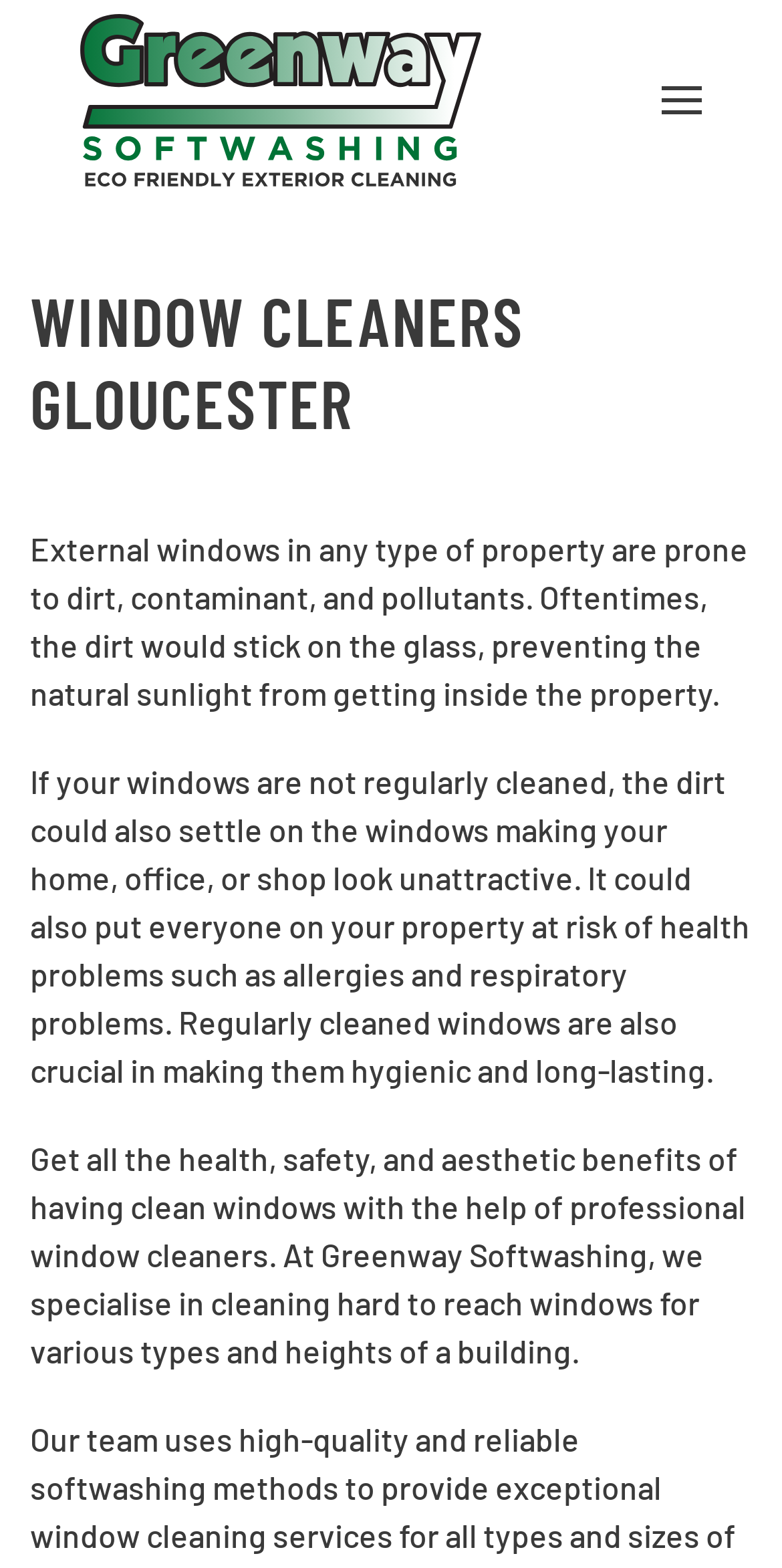What is the main service offered by Greenway Softwashing?
We need a detailed and meticulous answer to the question.

Based on the webpage content, it is clear that Greenway Softwashing specializes in cleaning hard to reach windows for various types and heights of buildings, which implies that their main service is window cleaning.